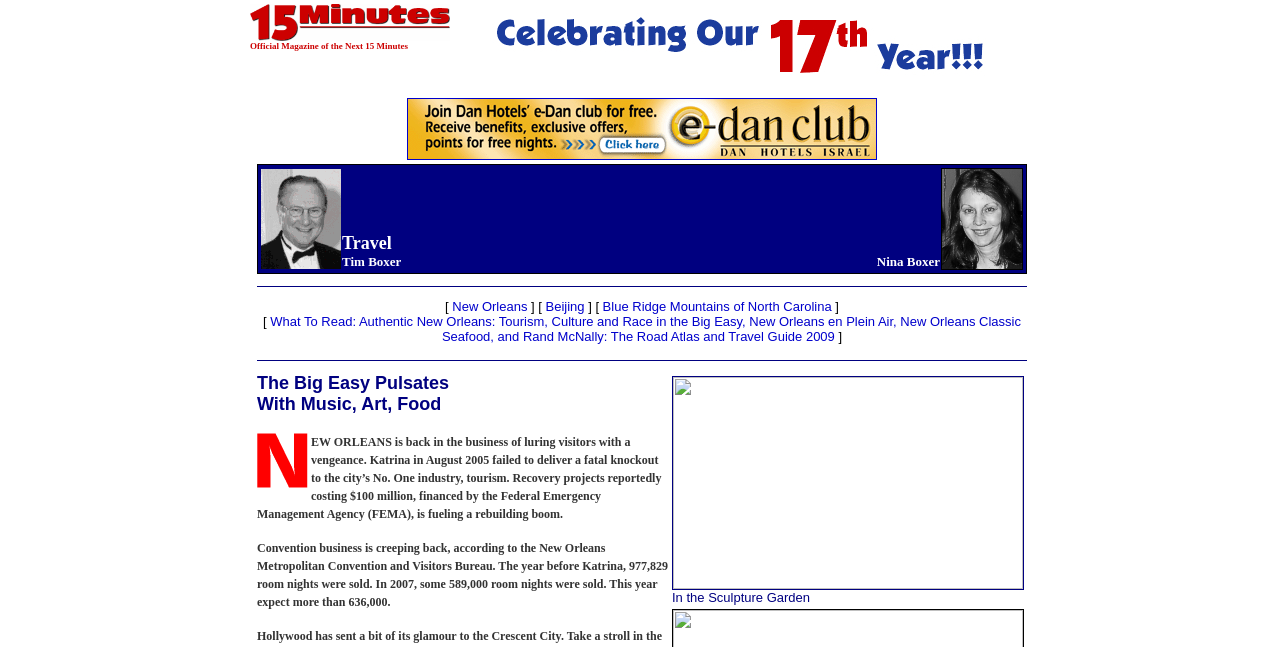Give a one-word or one-phrase response to the question:
What is the name of the book mentioned in the article?

Authentic New Orleans